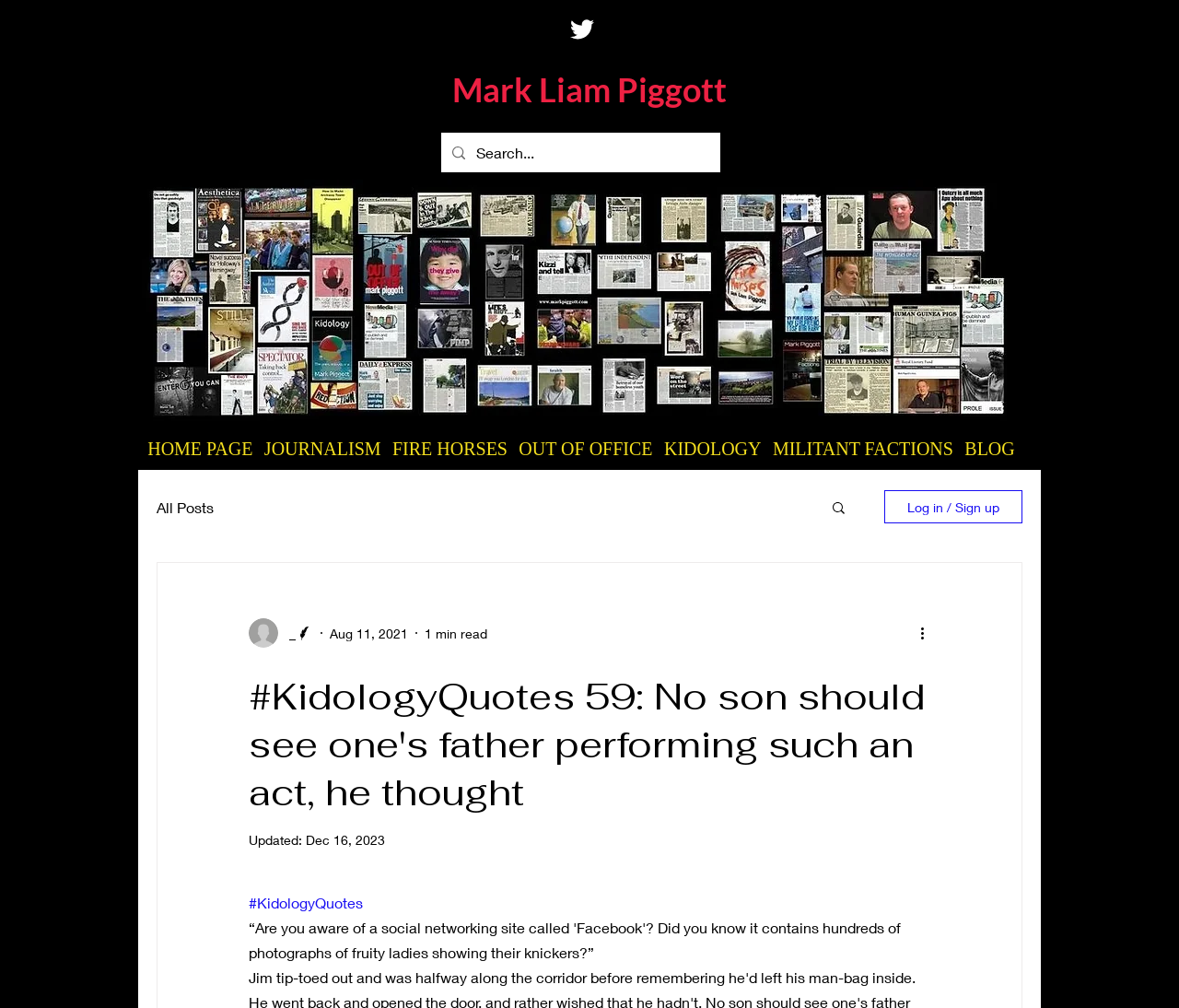Please give a succinct answer using a single word or phrase:
What is the estimated reading time of the blog post?

1 min